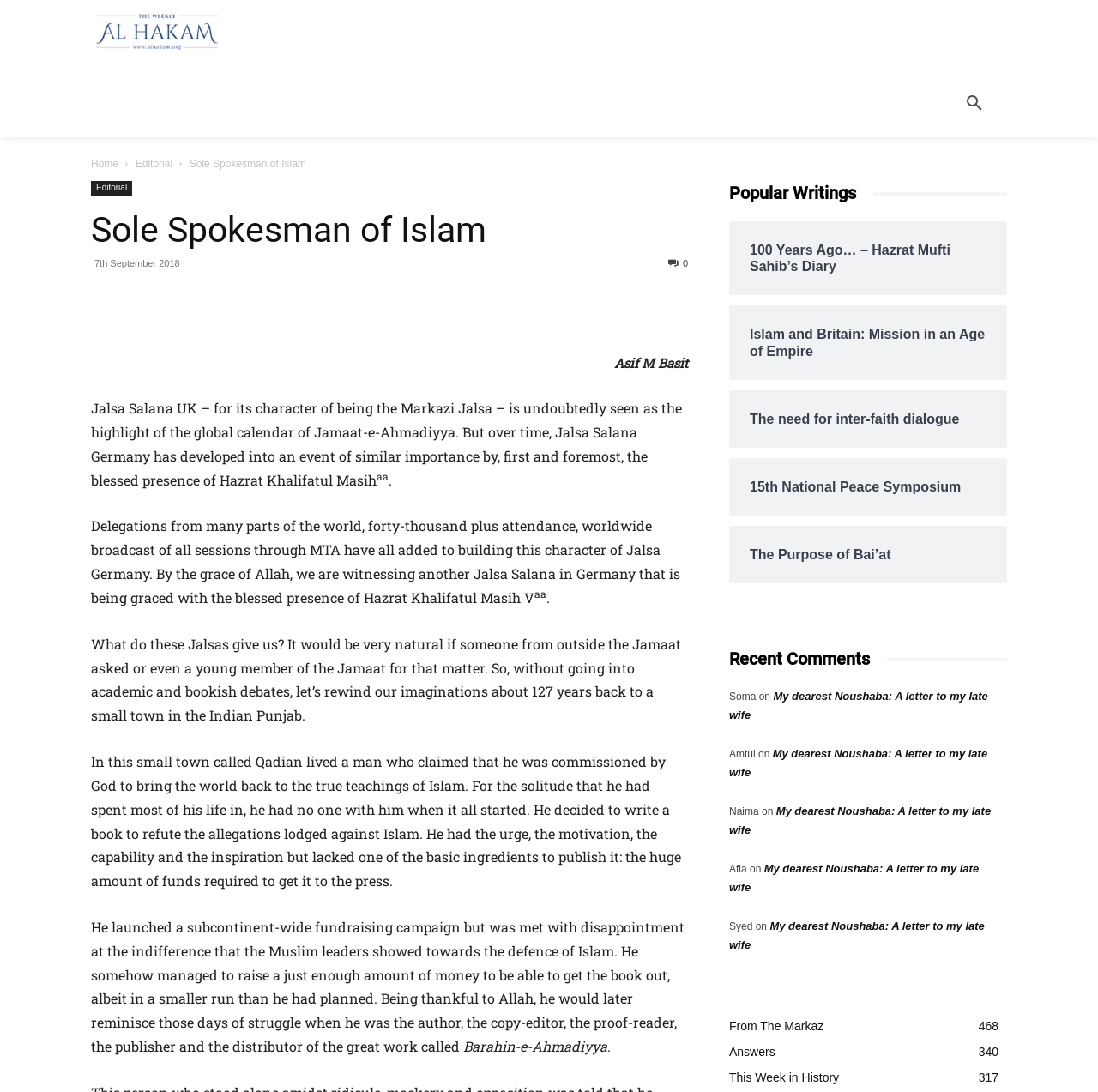Find and generate the main title of the webpage.

Sole Spokesman of Islam